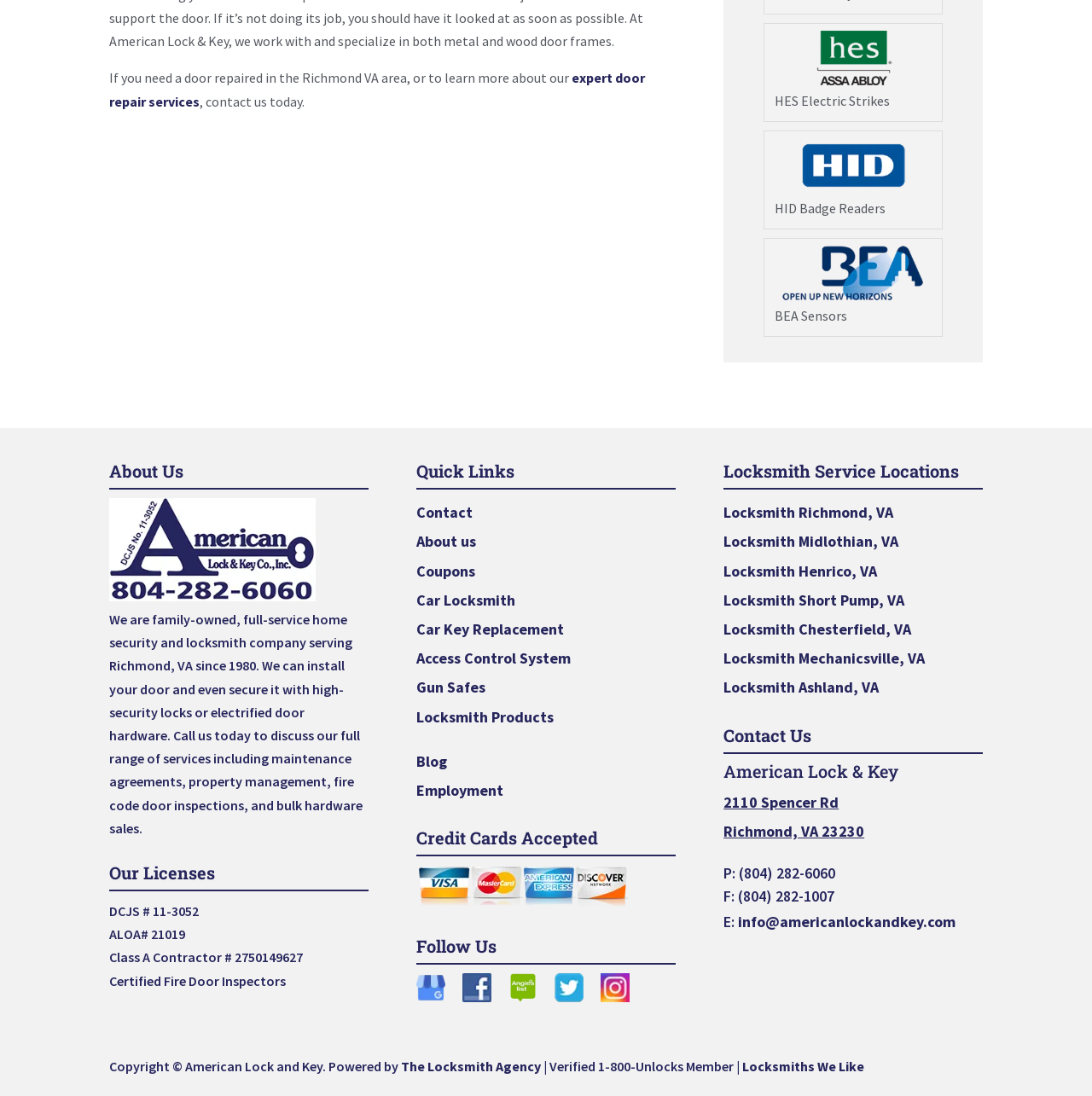Determine the bounding box coordinates of the clickable region to execute the instruction: "Contact us today". The coordinates should be four float numbers between 0 and 1, denoted as [left, top, right, bottom].

[0.183, 0.084, 0.279, 0.1]